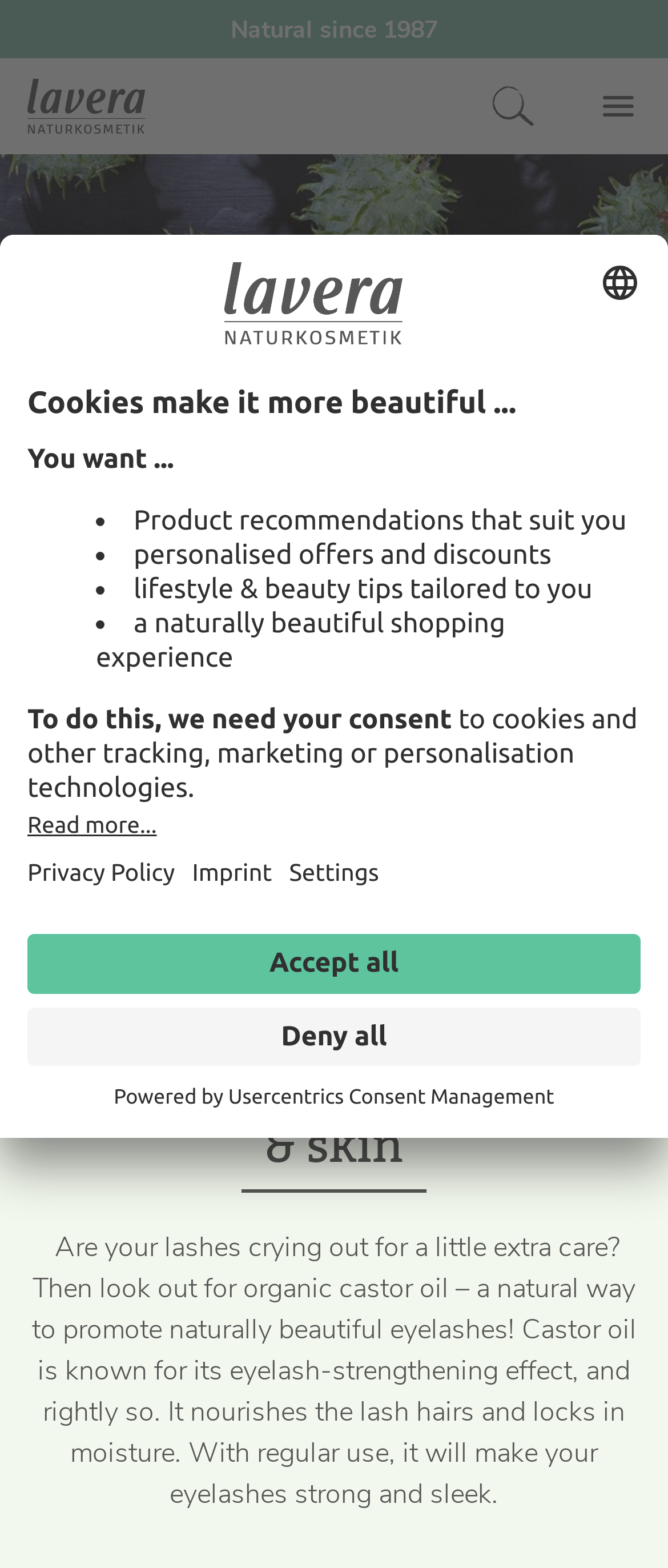What is the function of the 'Menu' button?
Please describe in detail the information shown in the image to answer the question.

The 'Menu' button is located at the top right corner of the webpage, and its function is to open a menu that likely contains links to other pages or sections of the website.